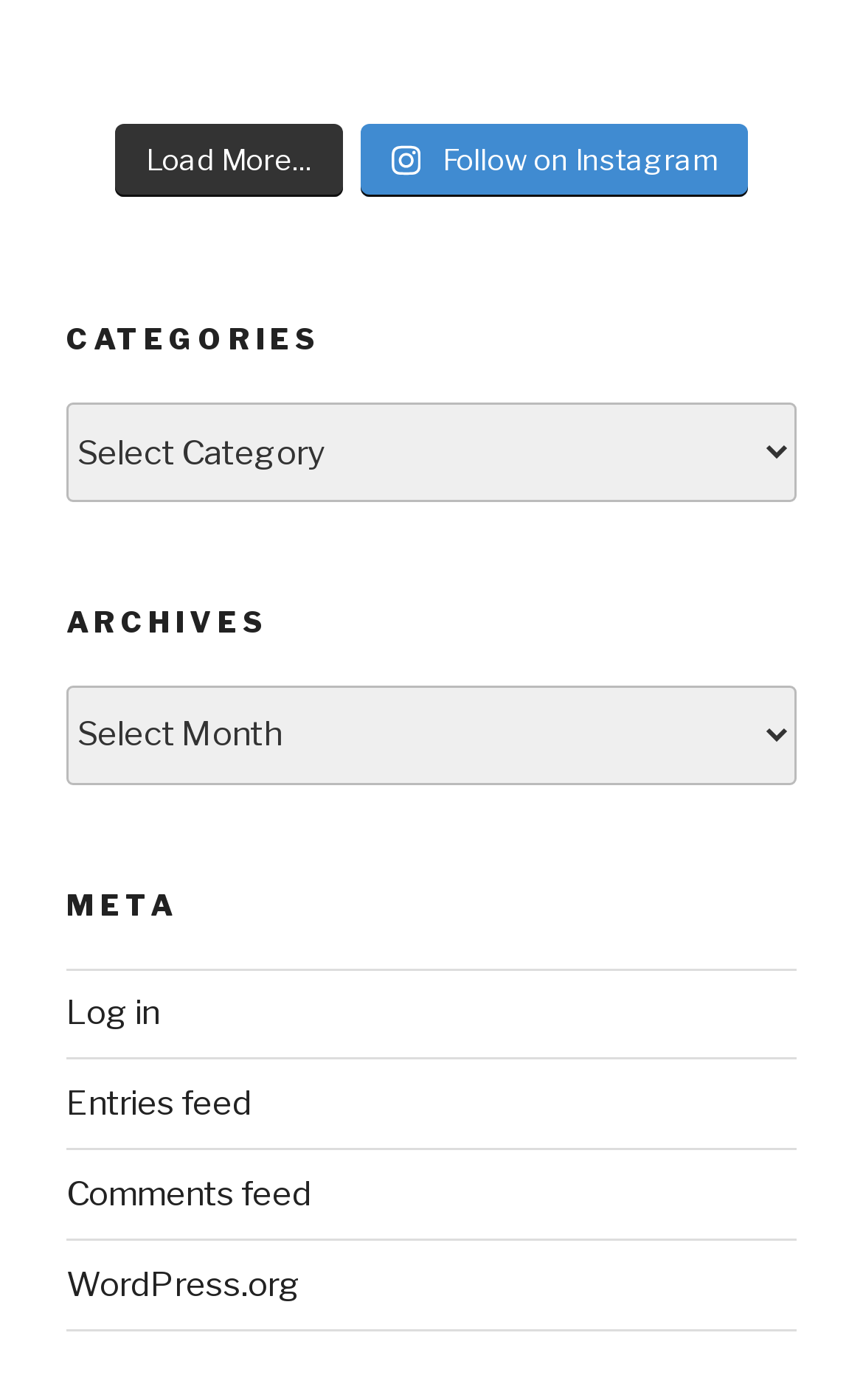Identify the bounding box of the UI element that matches this description: "Follow on Instagram".

[0.418, 0.088, 0.867, 0.141]